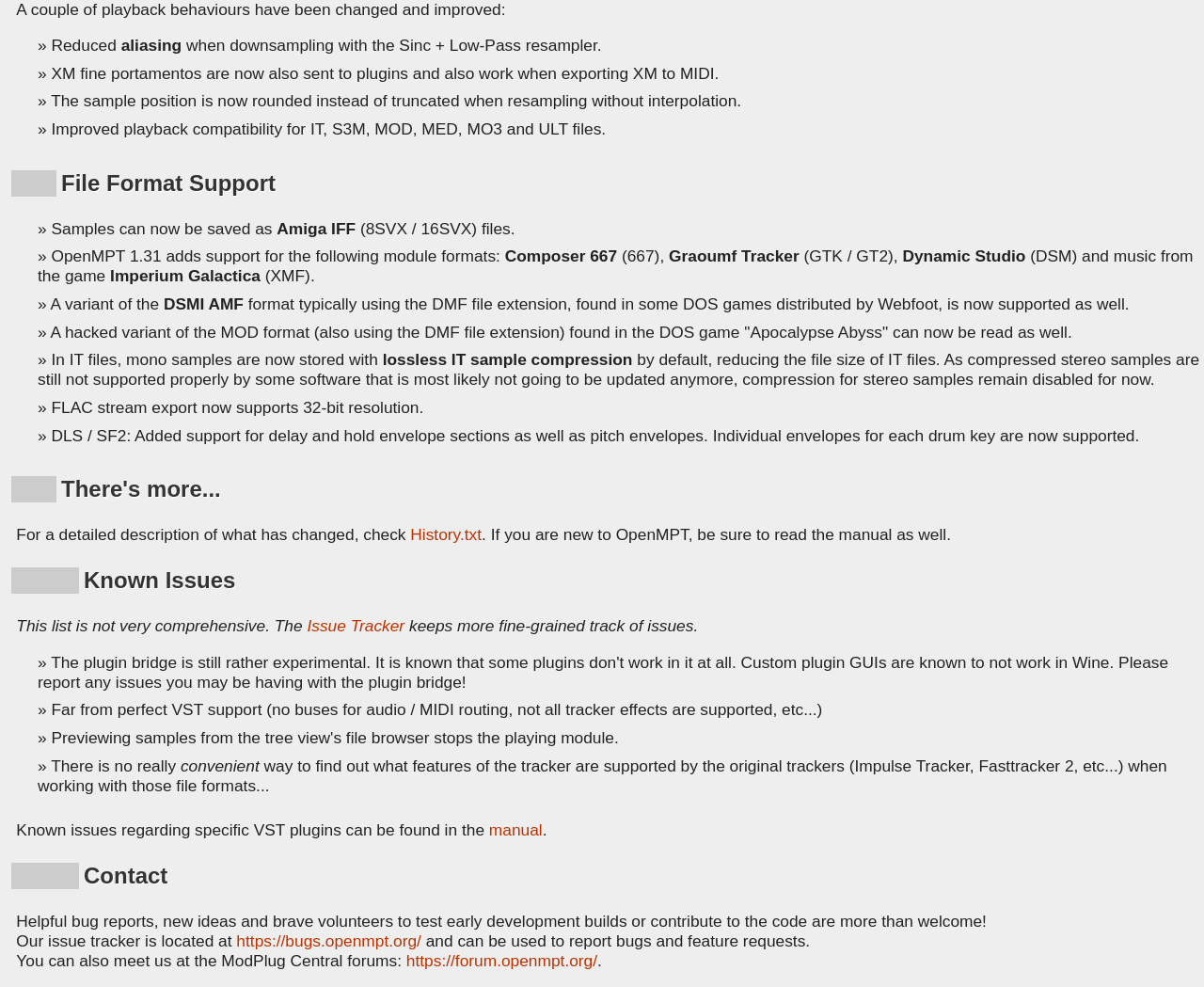What is the main topic of this webpage?
Please respond to the question thoroughly and include all relevant details.

Based on the content of the webpage, it appears to be discussing the new features and updates of OpenMPT 1.31, a music tracker software.